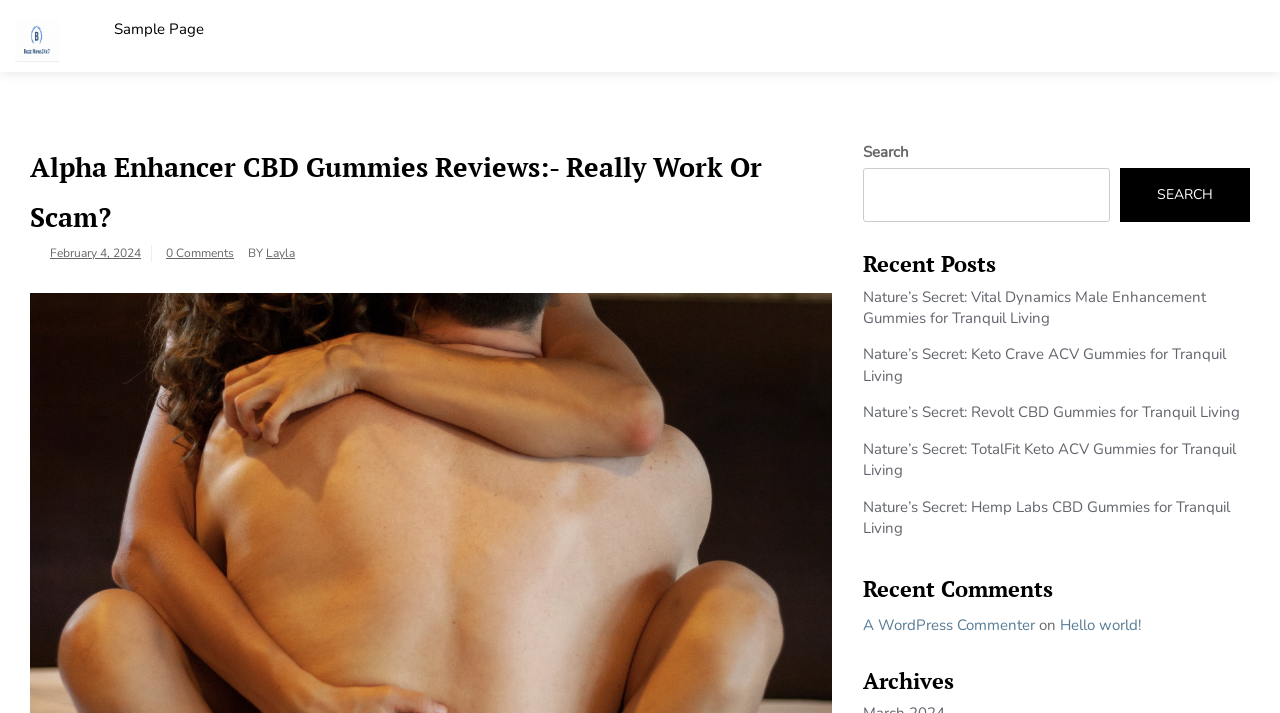What is the name of the product reviewed on this webpage?
Based on the visual, give a brief answer using one word or a short phrase.

Alpha Enhancer CBD Gummies